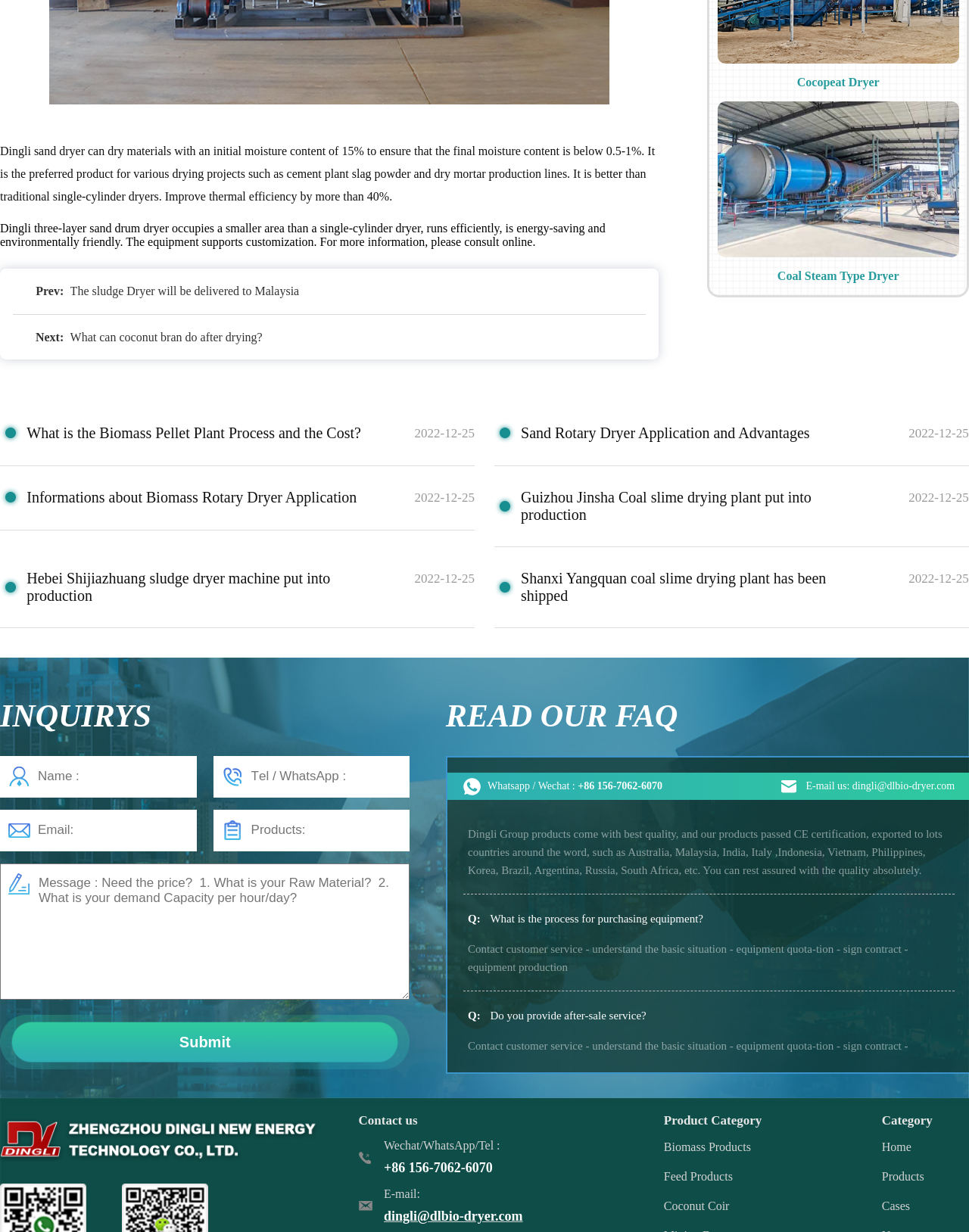Determine the bounding box coordinates for the element that should be clicked to follow this instruction: "Click the 'Contact us' link". The coordinates should be given as four float numbers between 0 and 1, in the format [left, top, right, bottom].

[0.37, 0.903, 0.66, 0.916]